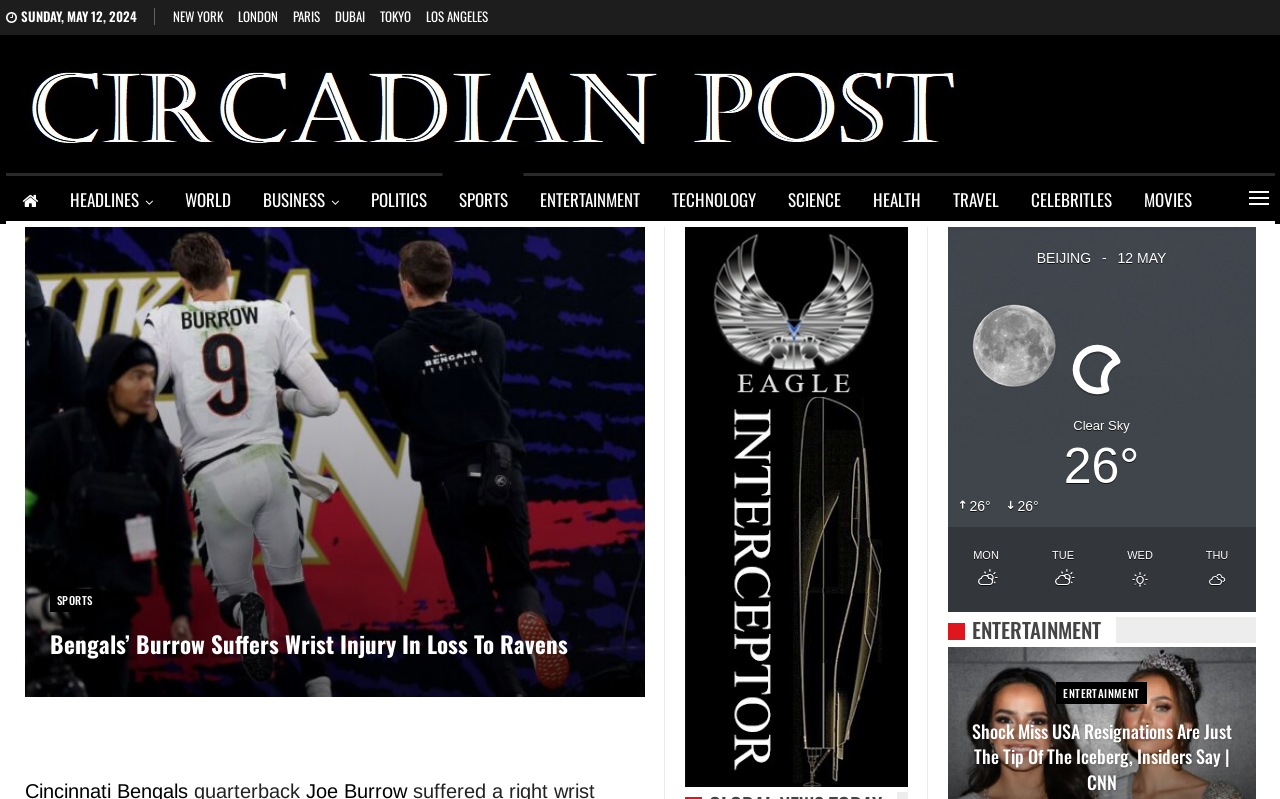Specify the bounding box coordinates for the region that must be clicked to perform the given instruction: "Click on the 'Essential Tips and Tricks Alan Wake 2 Guide' link".

None